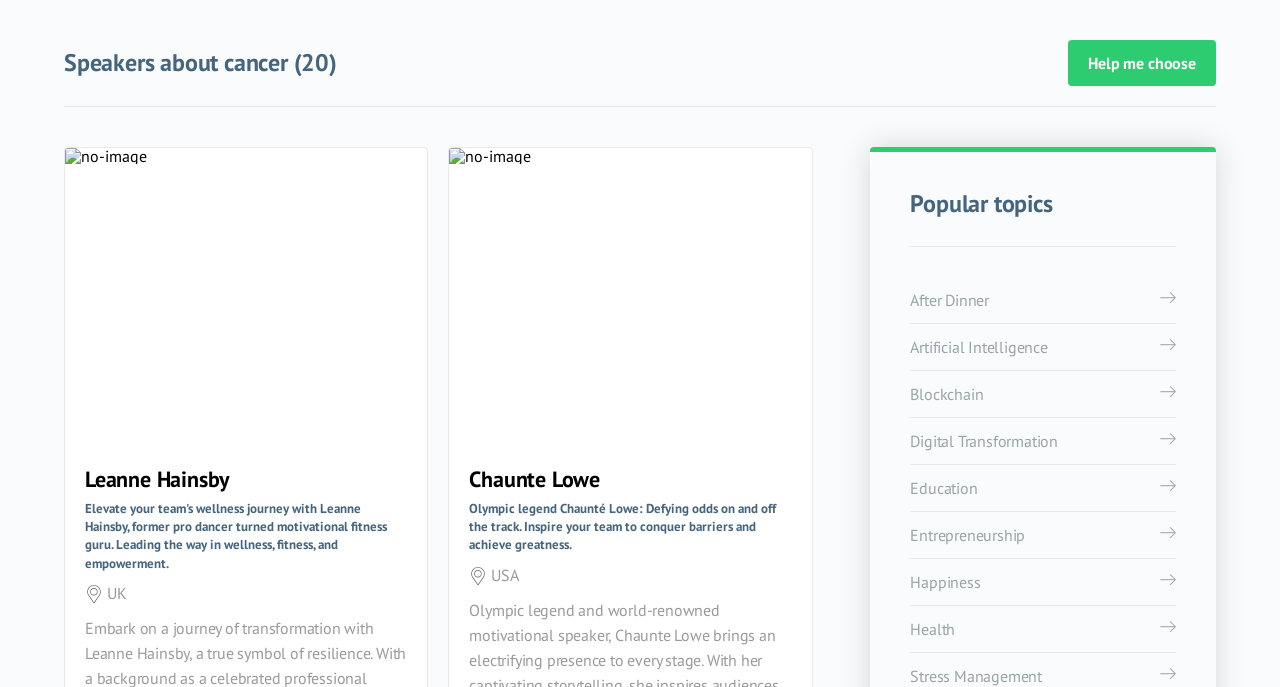Where is Chaunte Lowe from?
Refer to the image and answer the question using a single word or phrase.

USA